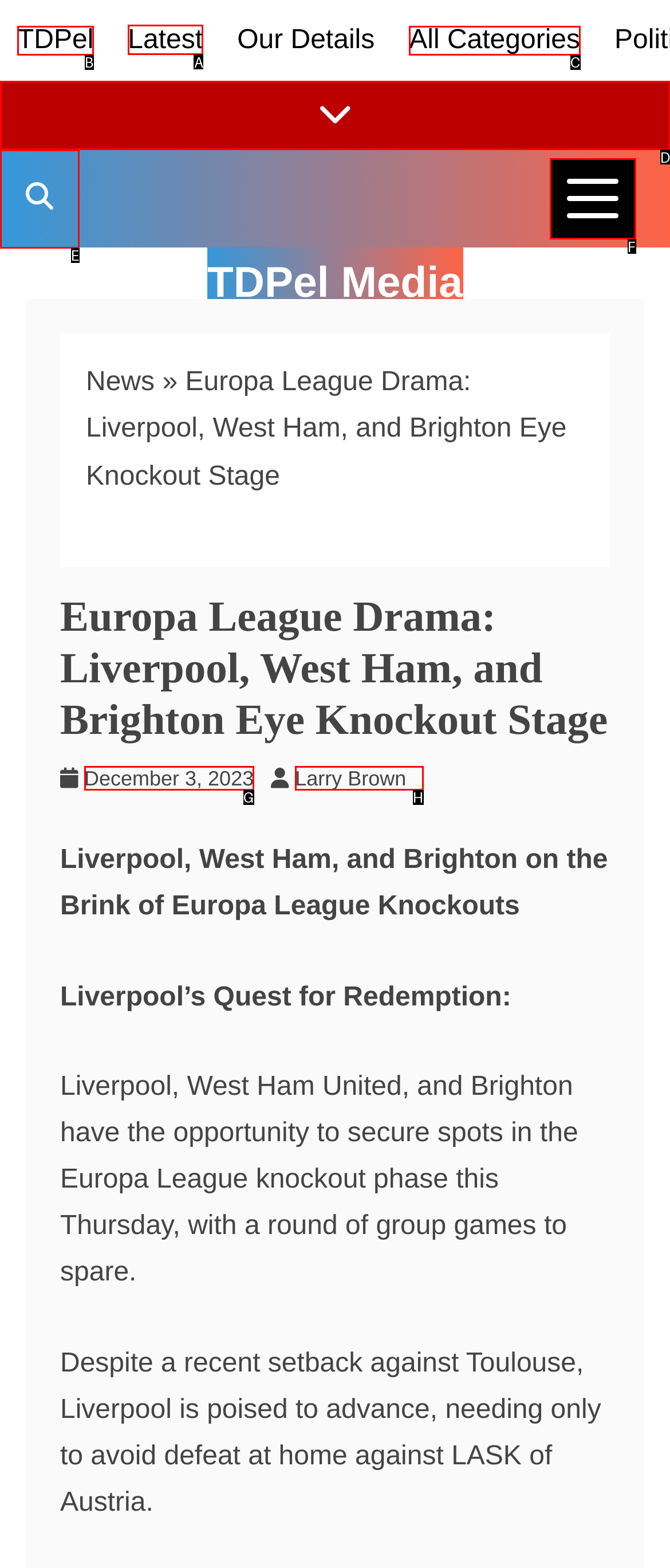Find the correct option to complete this instruction: view latest news. Reply with the corresponding letter.

A